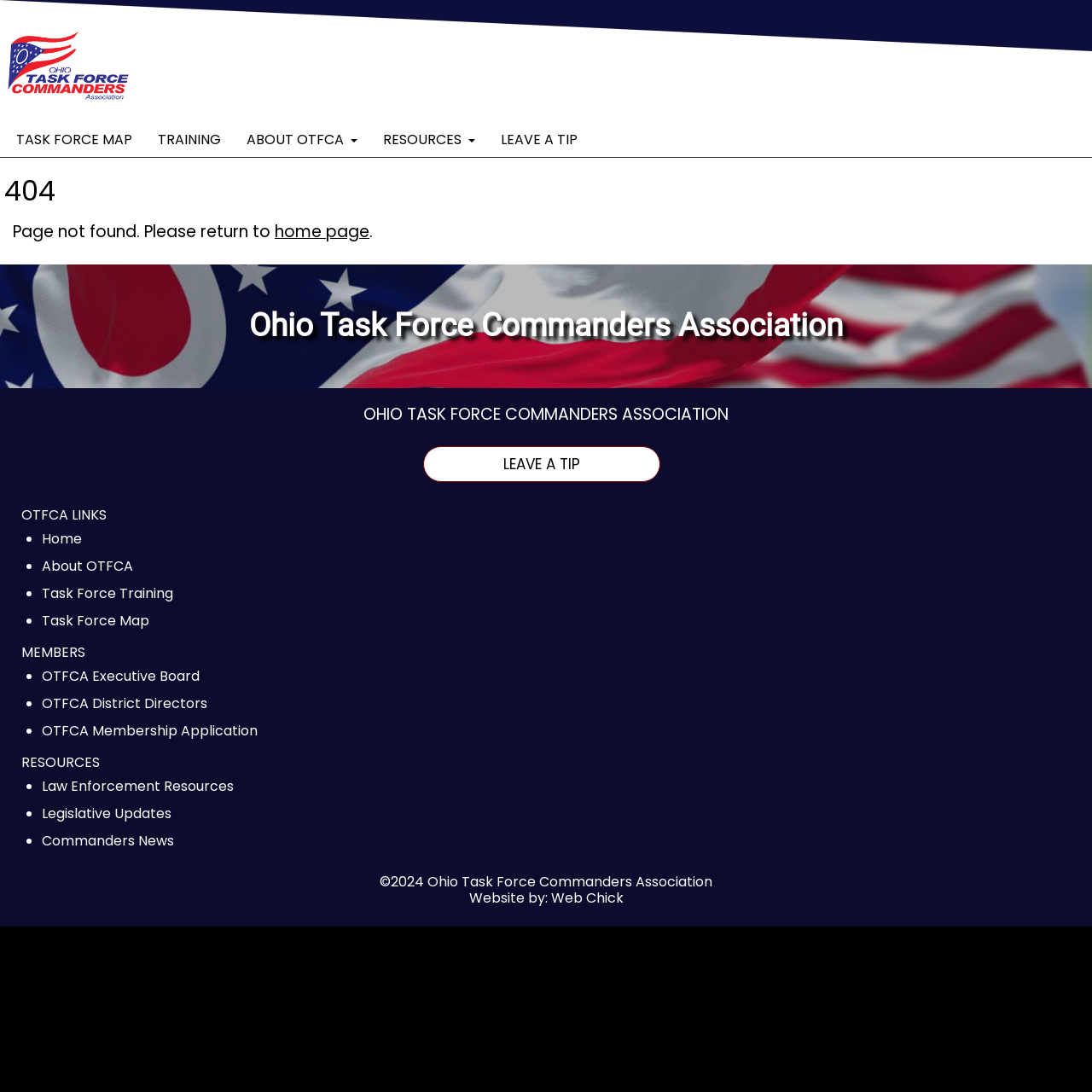Given the description "Commanders News", provide the bounding box coordinates of the corresponding UI element.

[0.038, 0.759, 0.159, 0.784]